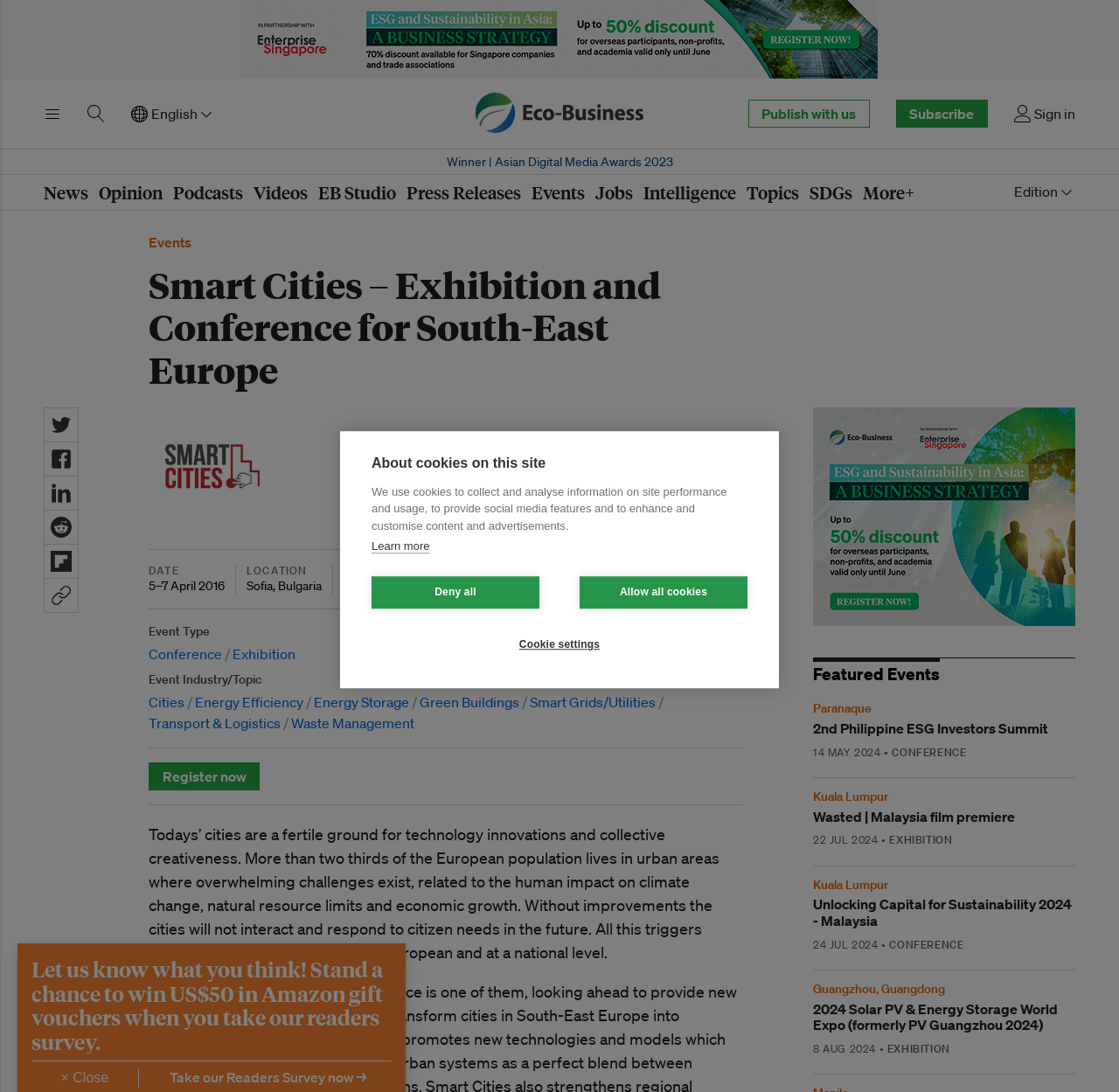Please provide the bounding box coordinates for the element that needs to be clicked to perform the instruction: "Toggle the menu". The coordinates must consist of four float numbers between 0 and 1, formatted as [left, top, right, bottom].

[0.039, 0.096, 0.055, 0.112]